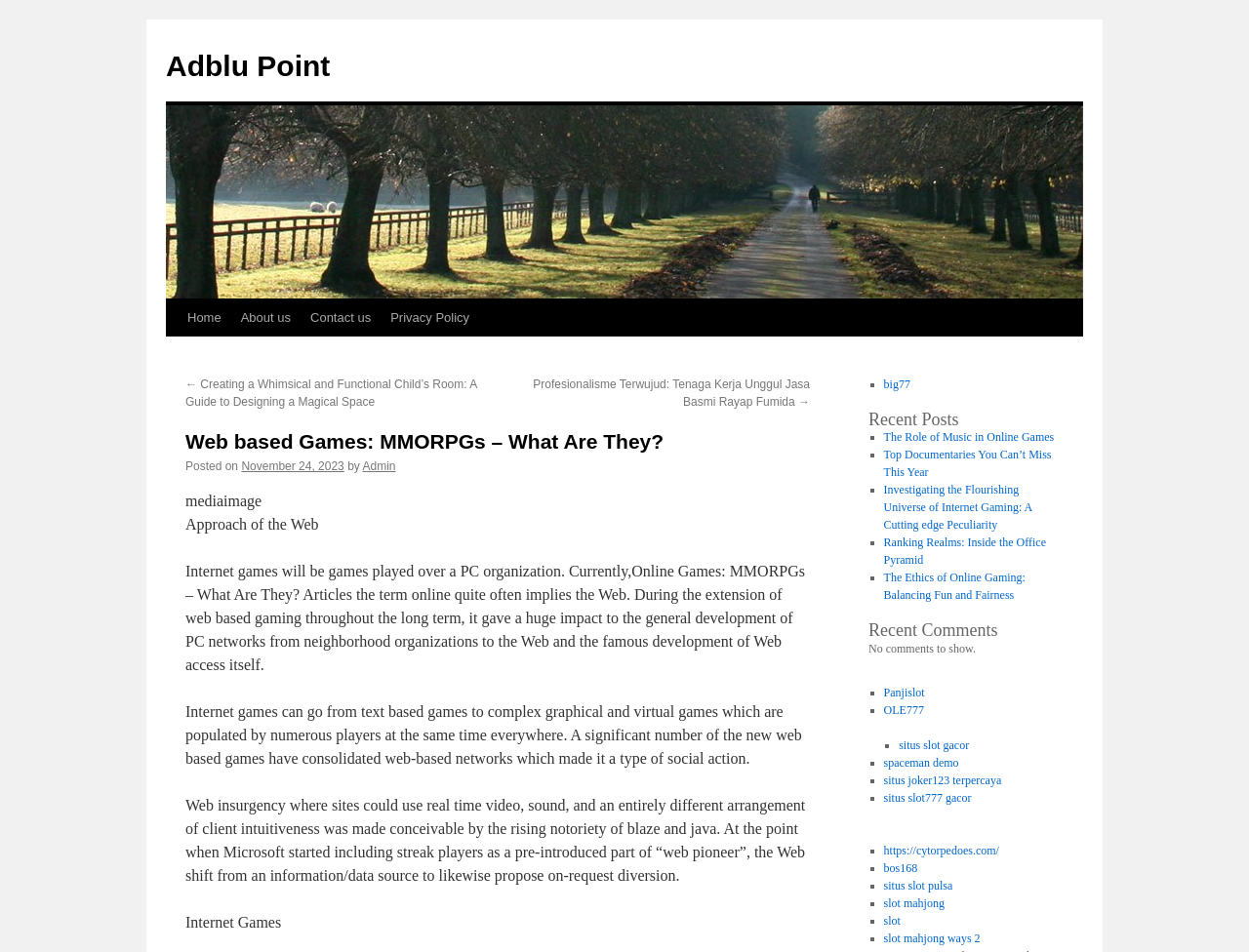Locate the coordinates of the bounding box for the clickable region that fulfills this instruction: "Click on the link 'The Role of Music in Online Games'".

[0.707, 0.452, 0.844, 0.466]